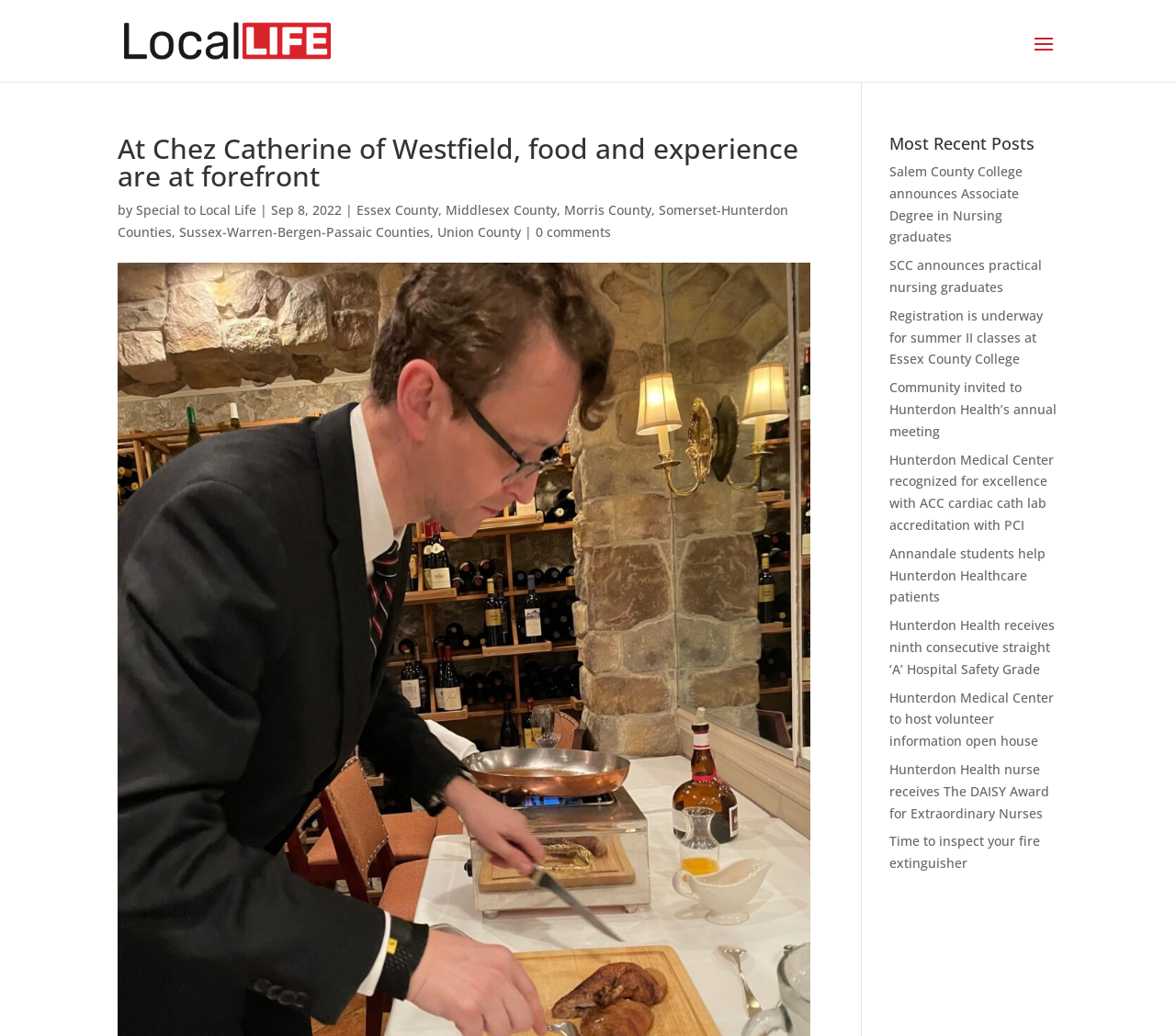Respond with a single word or short phrase to the following question: 
How many recent posts are listed?

10